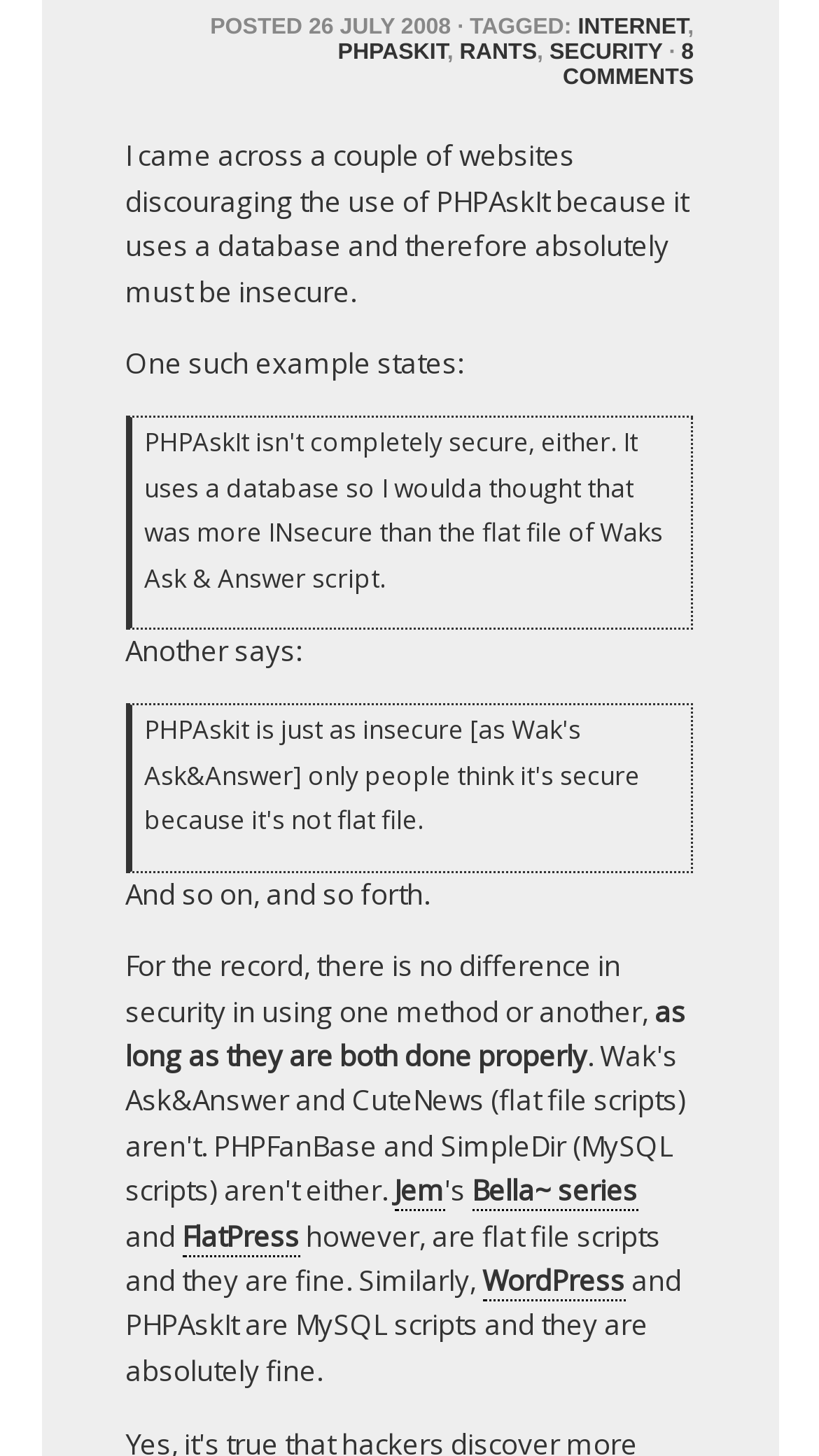Extract the bounding box coordinates for the UI element described by the text: "Bella~ series". The coordinates should be in the form of [left, top, right, bottom] with values between 0 and 1.

[0.576, 0.805, 0.779, 0.832]